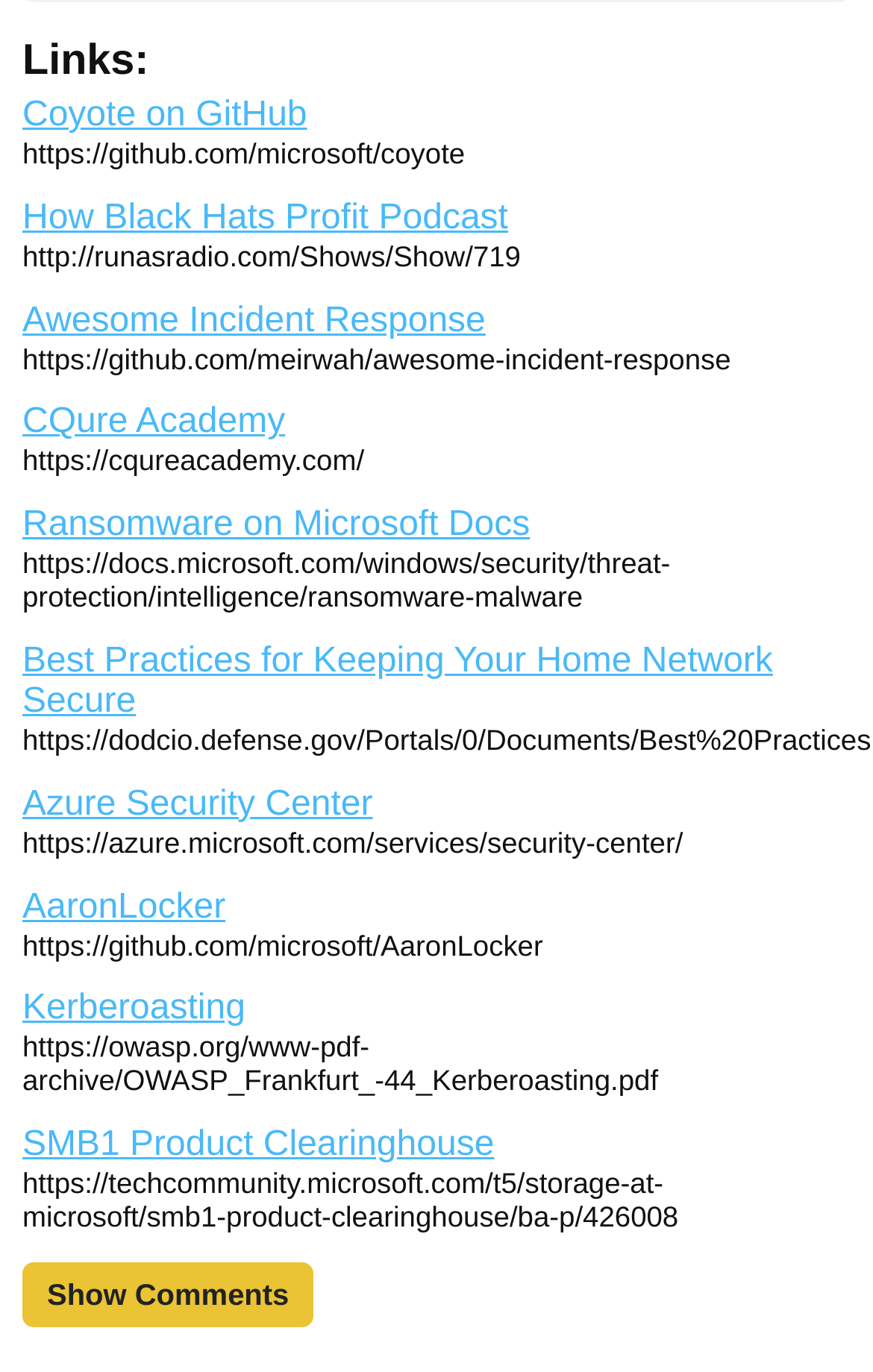With reference to the screenshot, provide a detailed response to the question below:
What is the URL of the 'Awesome Incident Response' link?

The 'Awesome Incident Response' link has a URL of 'https://github.com/meirwah/awesome-incident-response' which is indicated by the StaticText element with a bounding box of [0.026, 0.249, 0.837, 0.273].